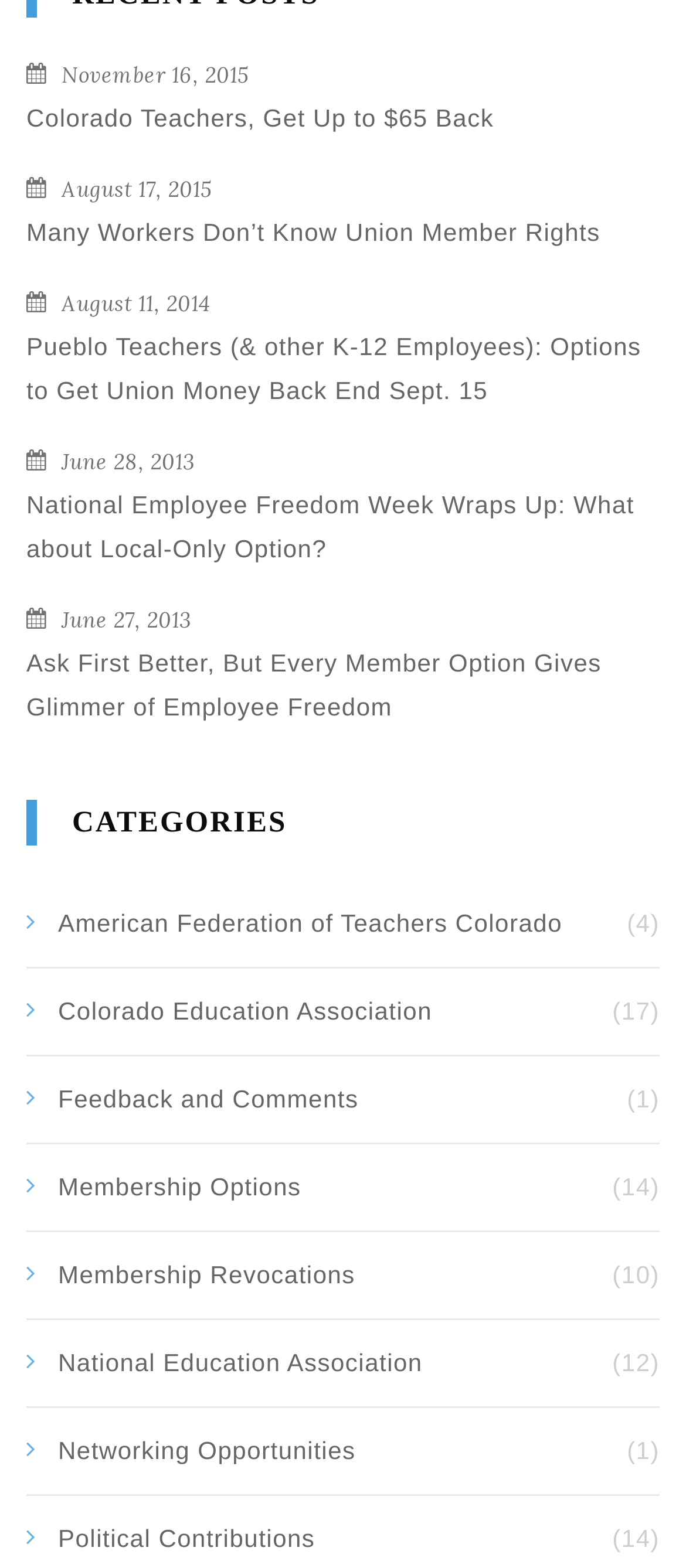What is the date of the first article?
Please provide a single word or phrase in response based on the screenshot.

November 16, 2015